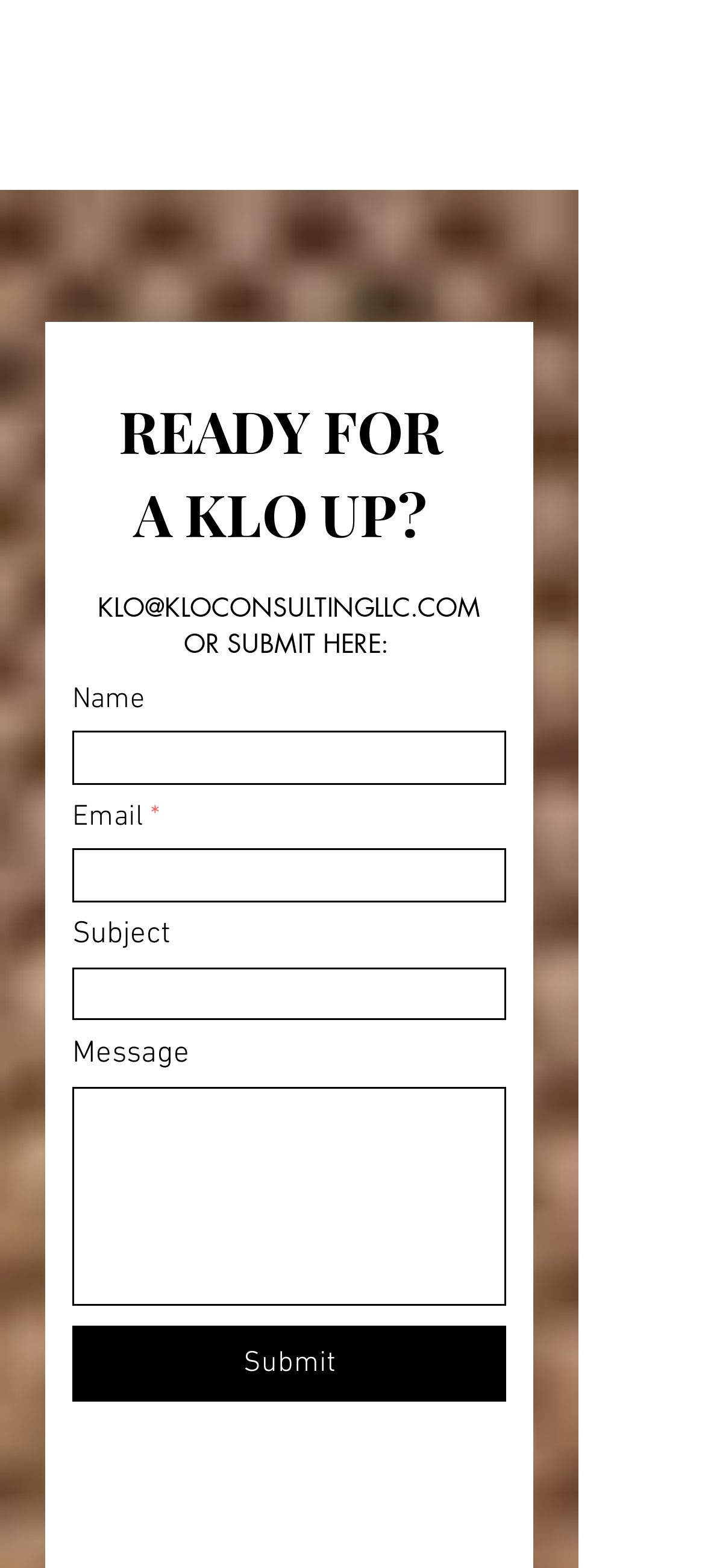What is the email address provided on this webpage?
Use the image to give a comprehensive and detailed response to the question.

I found a heading element with the text 'KLO@KLOCONSULTINGLLC.COM' which is also a link, indicating that this is an email address provided on the webpage.